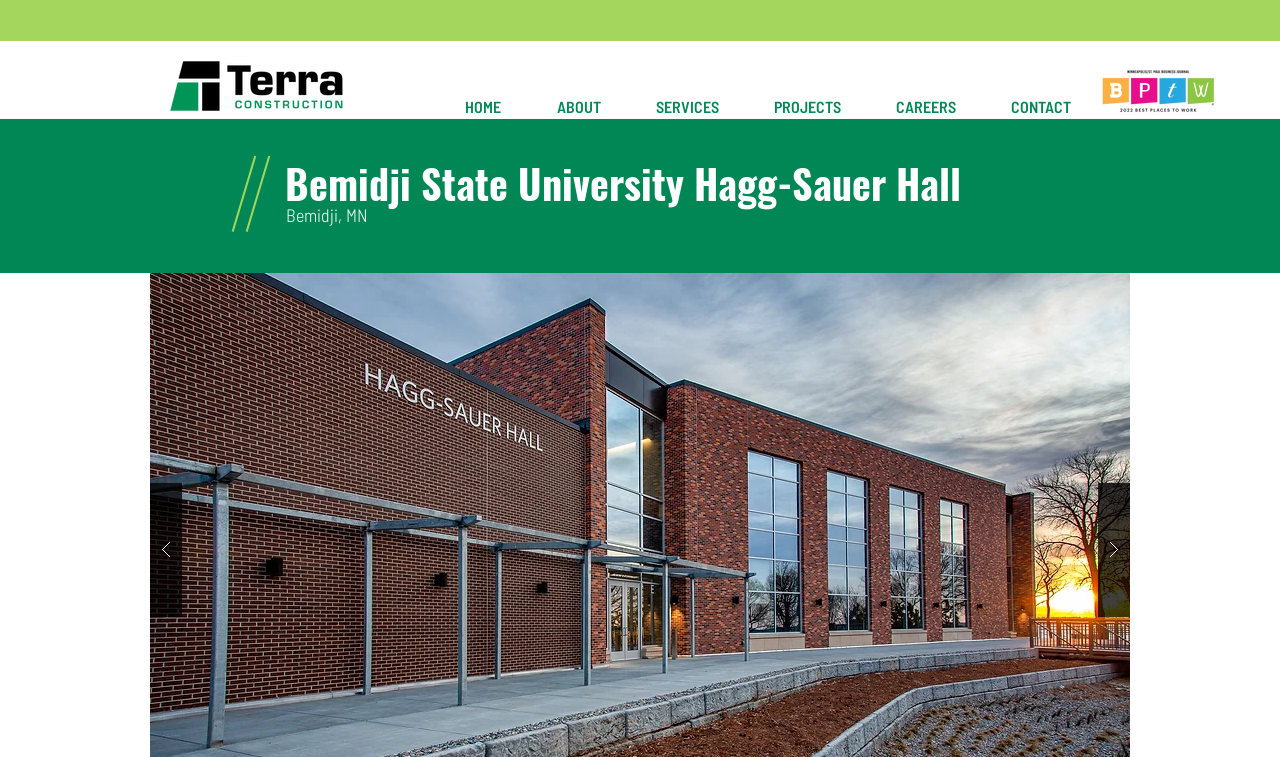What is the location of the university?
Look at the image and provide a short answer using one word or a phrase.

Bemidji, MN